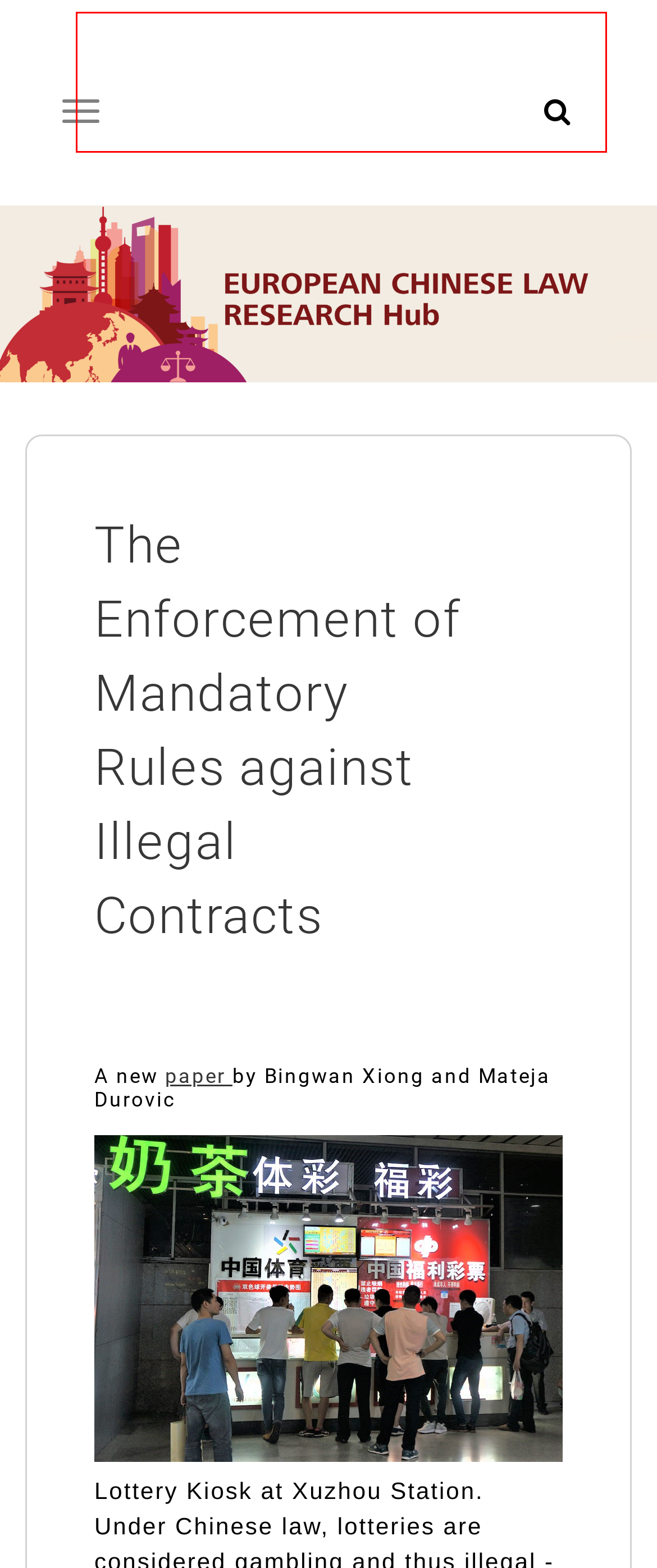Given a webpage screenshot with a UI element marked by a red bounding box, choose the description that best corresponds to the new webpage that will appear after clicking the element. The candidates are:
A. CC BY-SA 4.0 Deed | Attribution-ShareAlike 4.0 International
 | Creative Commons
B. European Chinese Law Research Hub
C. Contract Law – European Chinese Law Research Hub
D. Home - New Media Themes - Web Design - Interactive Prototypes
E. Administrative Enforcement – European Chinese Law Research Hub
F. Chinese courts – European Chinese Law Research Hub
G. Illegal Contracts – European Chinese Law Research Hub
H. General – European Chinese Law Research Hub

B